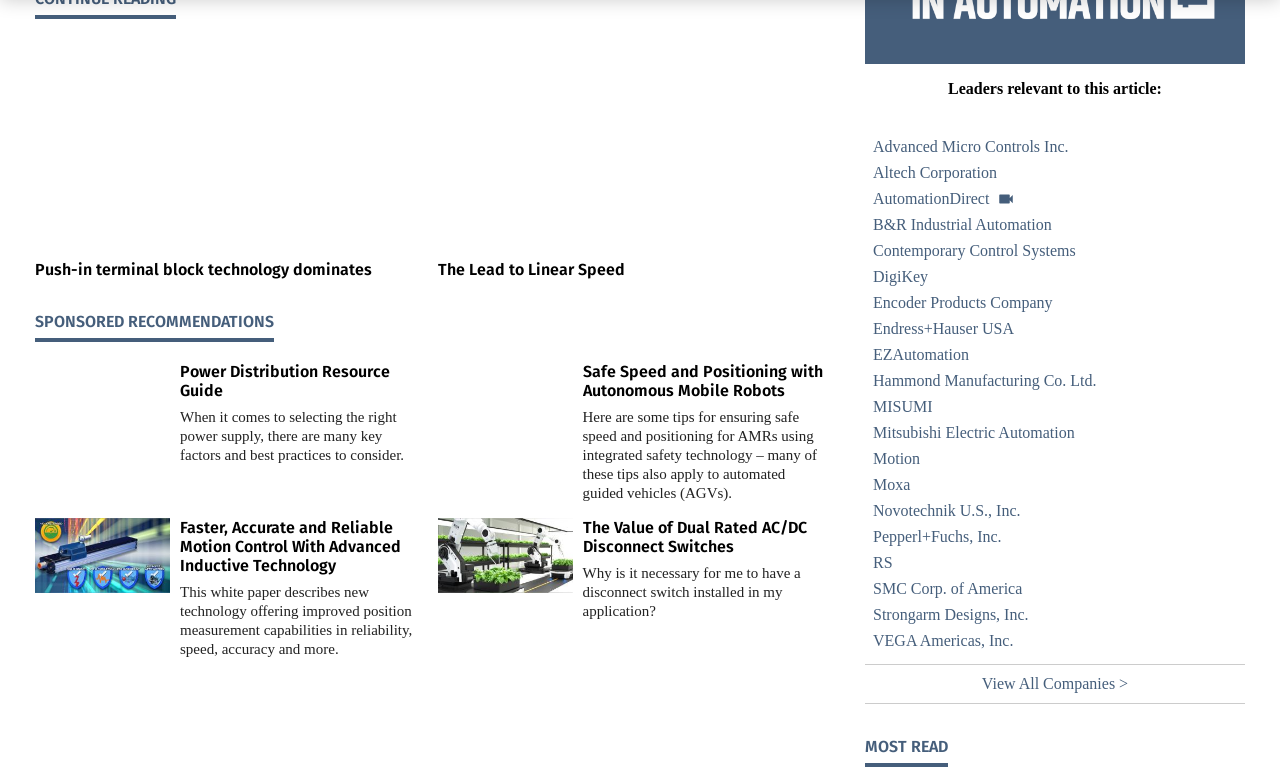Can you find the bounding box coordinates of the area I should click to execute the following instruction: "View All Companies"?

[0.767, 0.867, 0.881, 0.889]